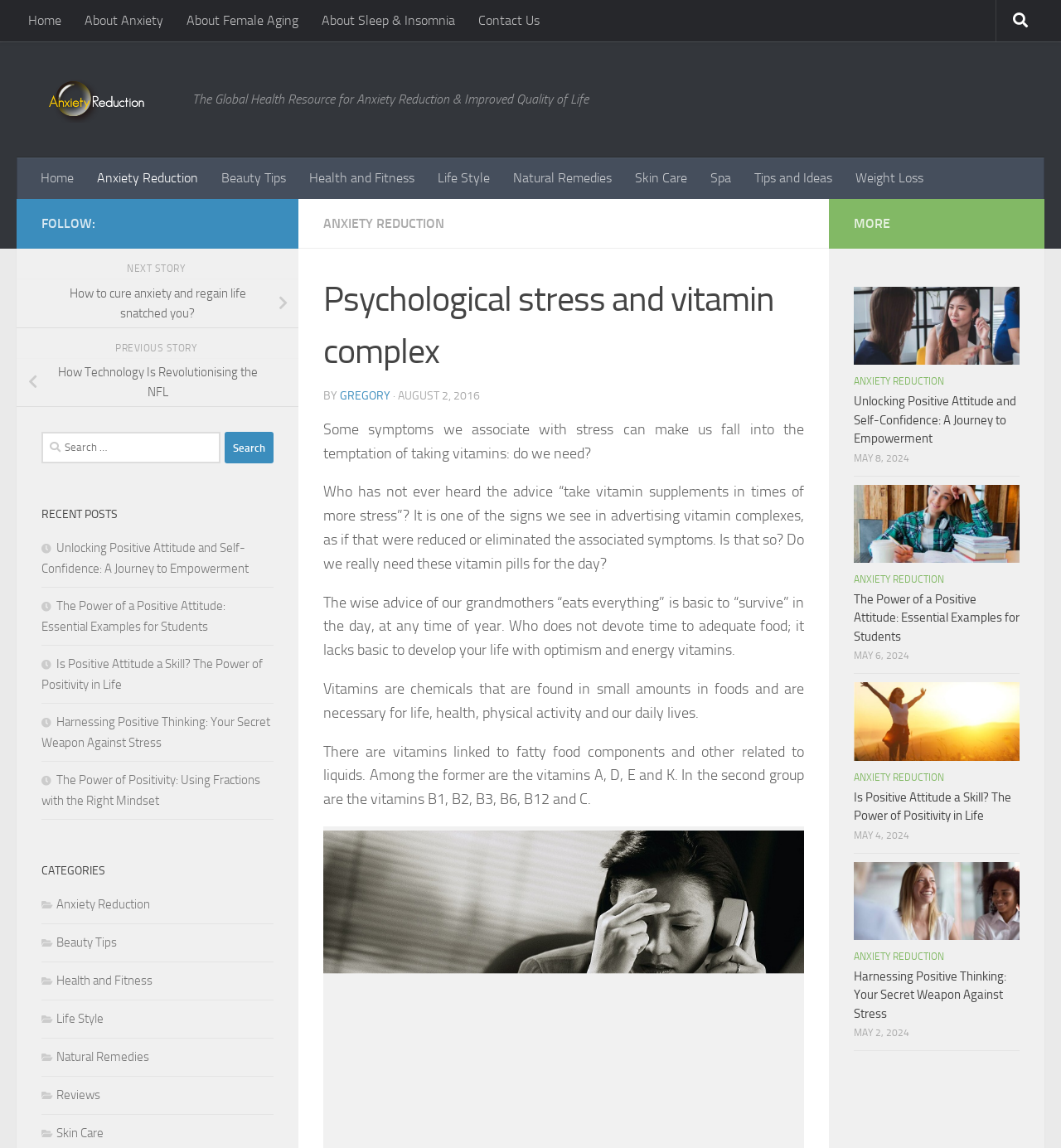Locate the coordinates of the bounding box for the clickable region that fulfills this instruction: "Input email address".

None